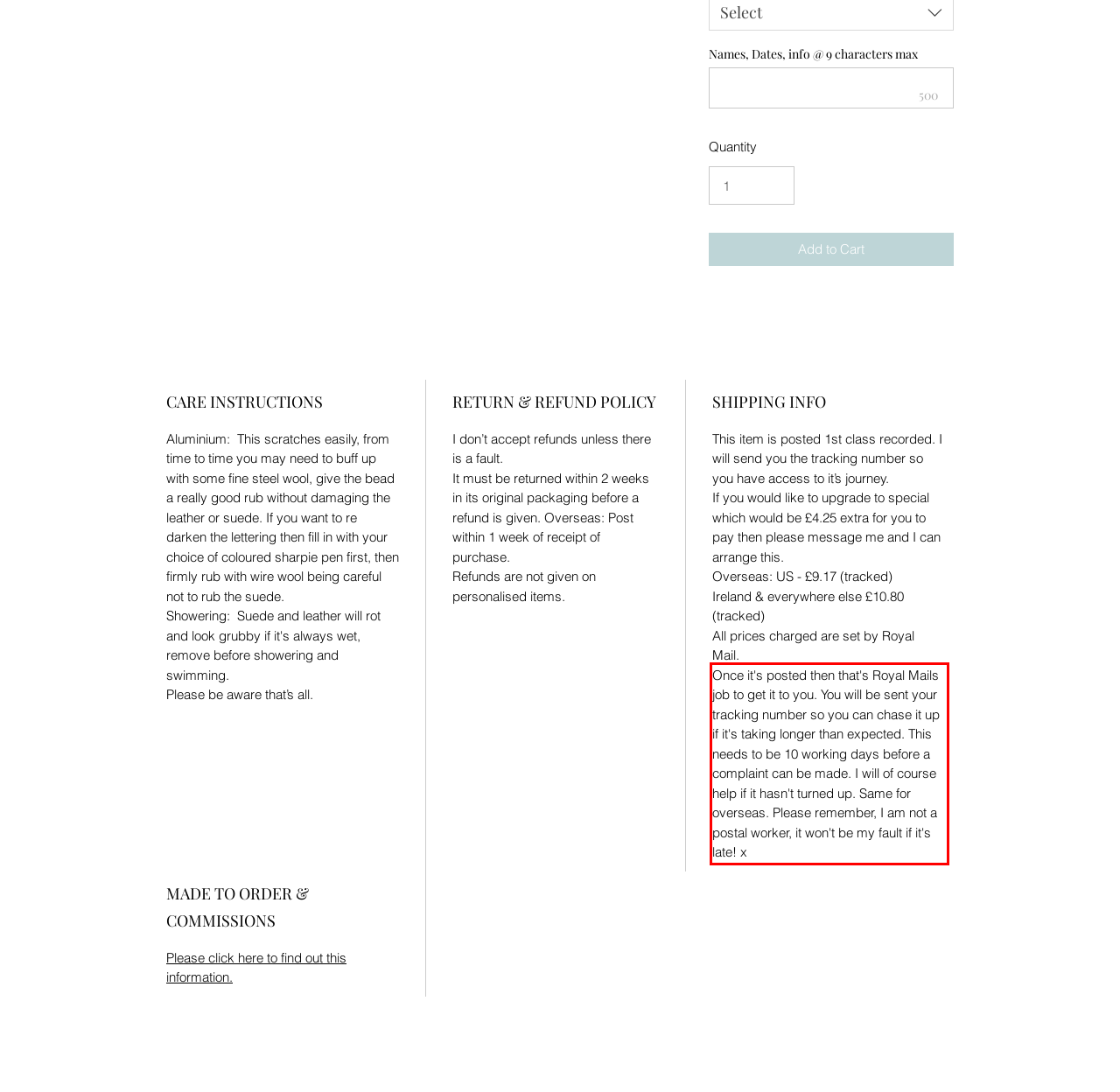You have a screenshot of a webpage where a UI element is enclosed in a red rectangle. Perform OCR to capture the text inside this red rectangle.

Once it's posted then that's Royal Mails job to get it to you. You will be sent your tracking number so you can chase it up if it's taking longer than expected. This needs to be 10 working days before a complaint can be made. I will of course help if it hasn't turned up. Same for overseas. Please remember, I am not a postal worker, it won't be my fault if it's late! x